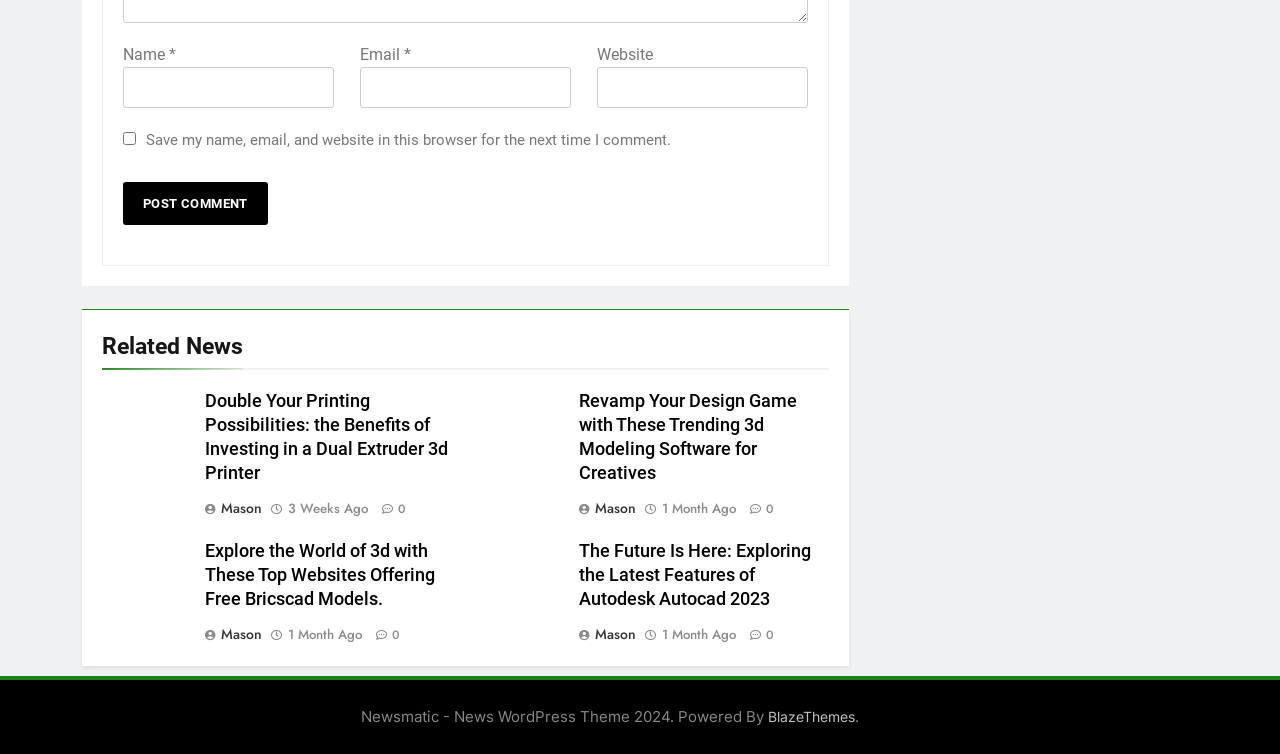What is the purpose of the checkbox?
Provide an in-depth answer to the question, covering all aspects.

The checkbox is located below the 'Website' textbox and has a label 'Save my name, email, and website in this browser for the next time I comment.' This suggests that its purpose is to save the user's comment information for future use.